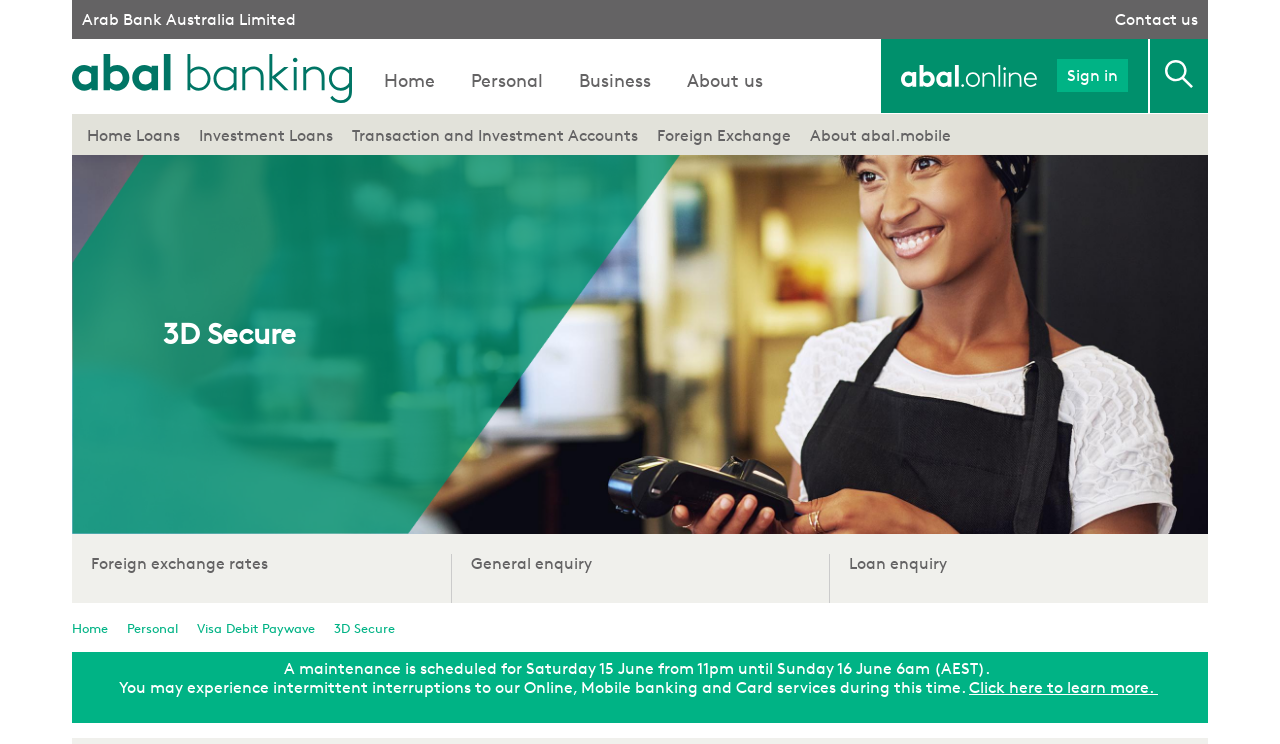What is the maintenance schedule for the website?
Please use the image to provide an in-depth answer to the question.

I found the answer by looking at the static text at the bottom of the webpage, which mentions the maintenance schedule.